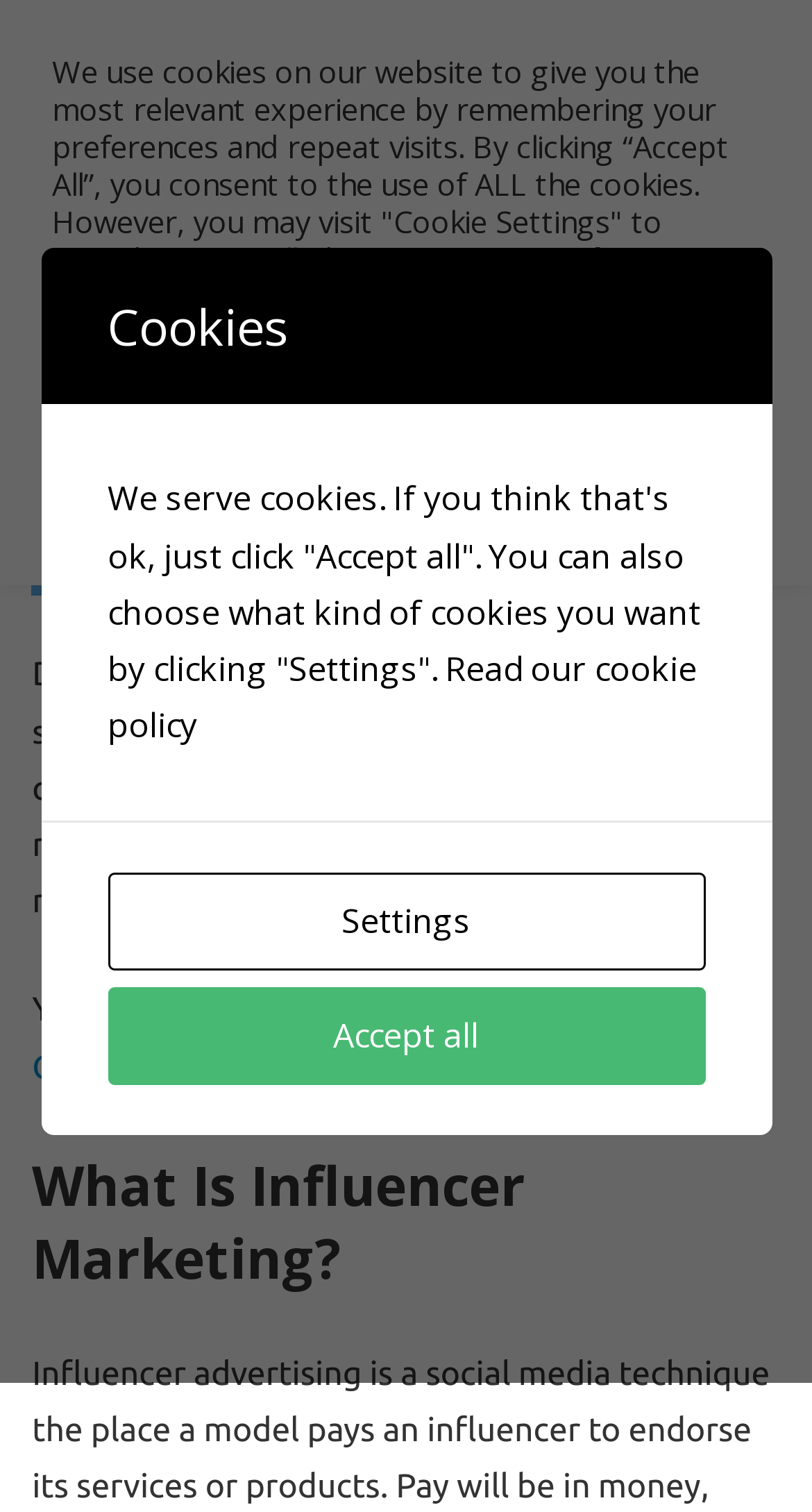Provide the bounding box coordinates of the UI element this sentence describes: "Settings".

[0.132, 0.578, 0.868, 0.642]